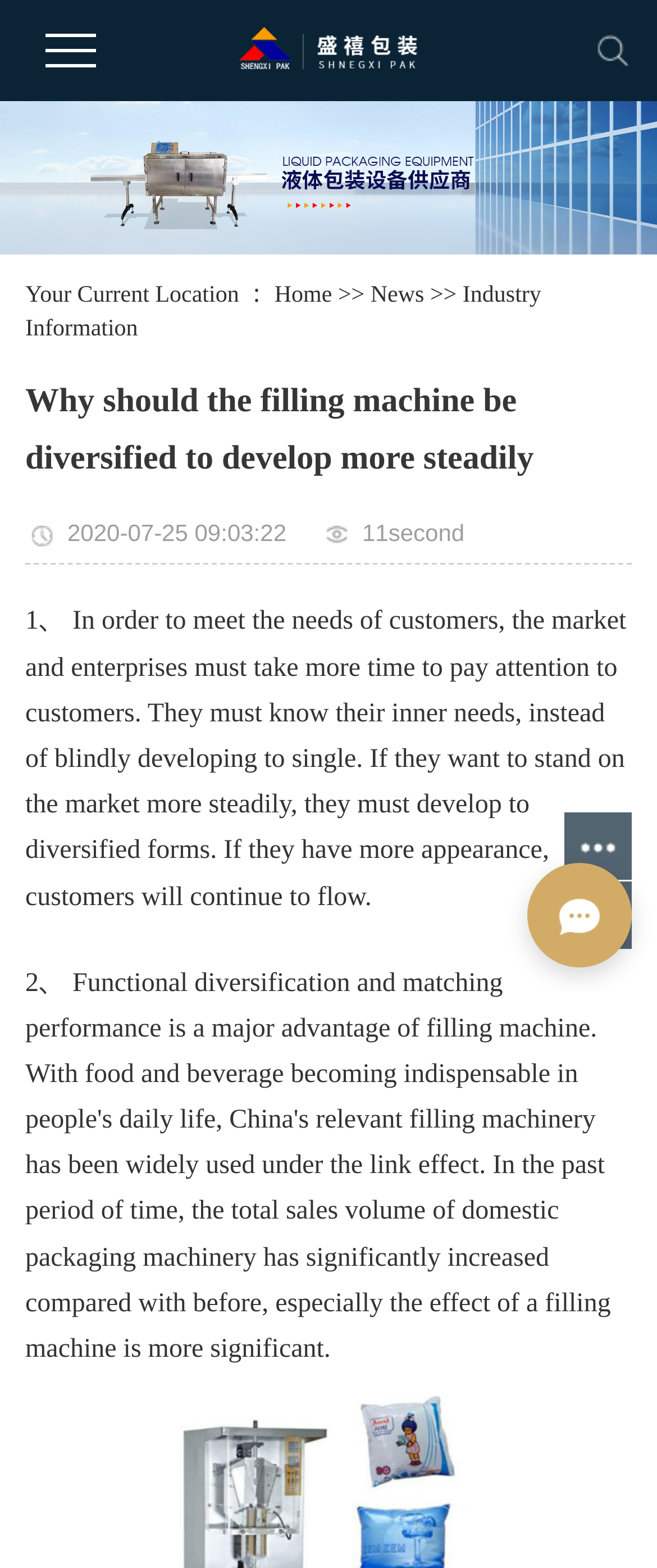Explain in detail what you observe on this webpage.

The webpage appears to be an article or blog post from Heshan Shengxi Pak Co., Ltd. At the top of the page, there is a large image with the text "利乐包灌装机" (which translates to "Lile Packaging Filling Machine"). Below this image, there is a navigation bar with links to "Home", "News", and "Industry Information".

The main content of the page is an article with the title "Why should the filling machine be diversified to develop more steadily". The title is displayed prominently in a large font size. Below the title, there is a timestamp "2020-07-25 09:03:22" and a text "11second" which may indicate the reading time of the article.

The article itself is a single paragraph of text that discusses the importance of understanding customer needs and developing diversified products to meet those needs. The text is displayed in a single block, taking up most of the page's content area.

To the right of the article, there is a smaller image, and at the bottom of the page, there is an iframe that takes up about a quarter of the page's width.

Overall, the page has a simple layout with a focus on the article's content, and includes some navigation elements and images to support the text.